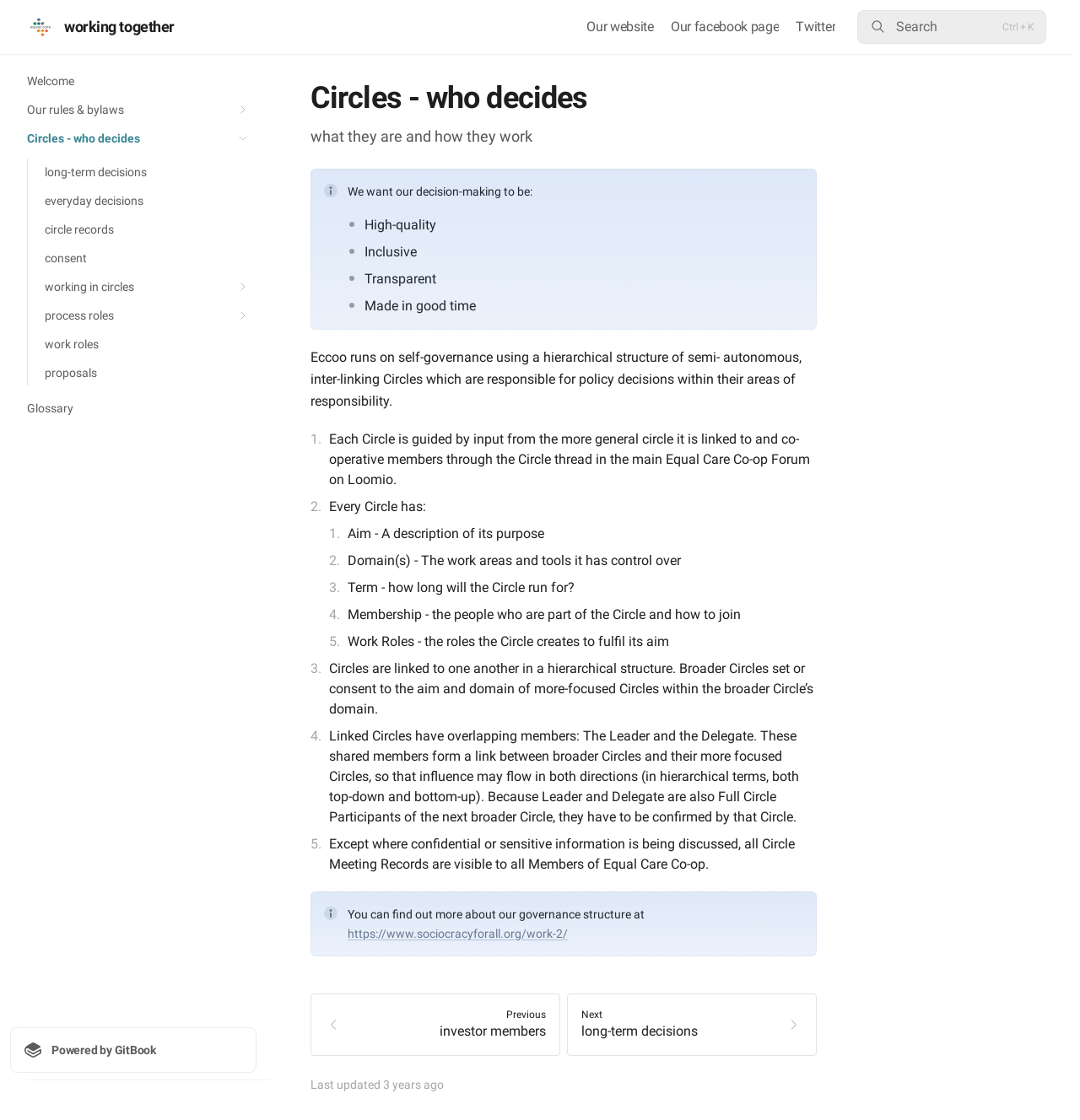Please identify the bounding box coordinates of the element I should click to complete this instruction: 'Check the 'Glossary''. The coordinates should be given as four float numbers between 0 and 1, like this: [left, top, right, bottom].

[0.009, 0.352, 0.238, 0.377]